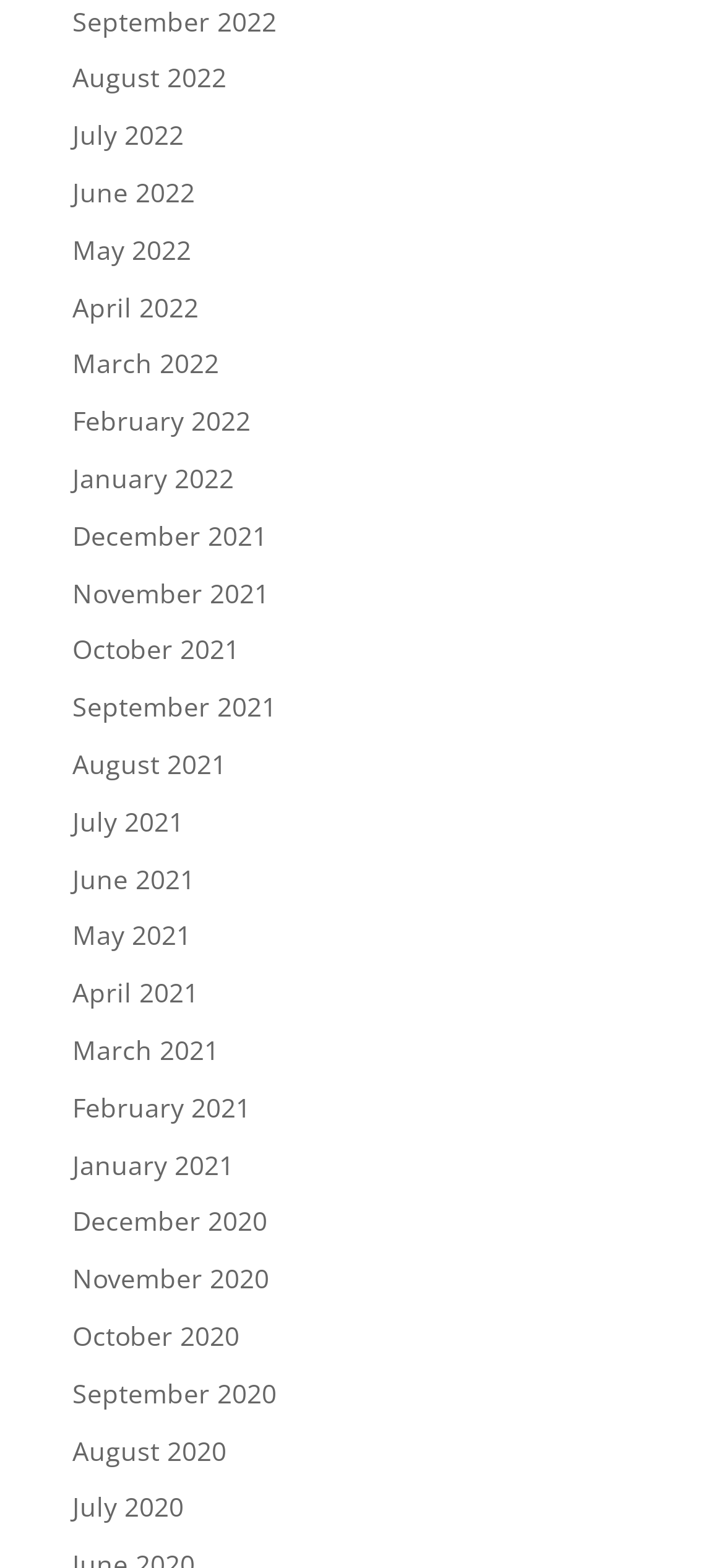How many links are there in the first row?
Examine the screenshot and reply with a single word or phrase.

4